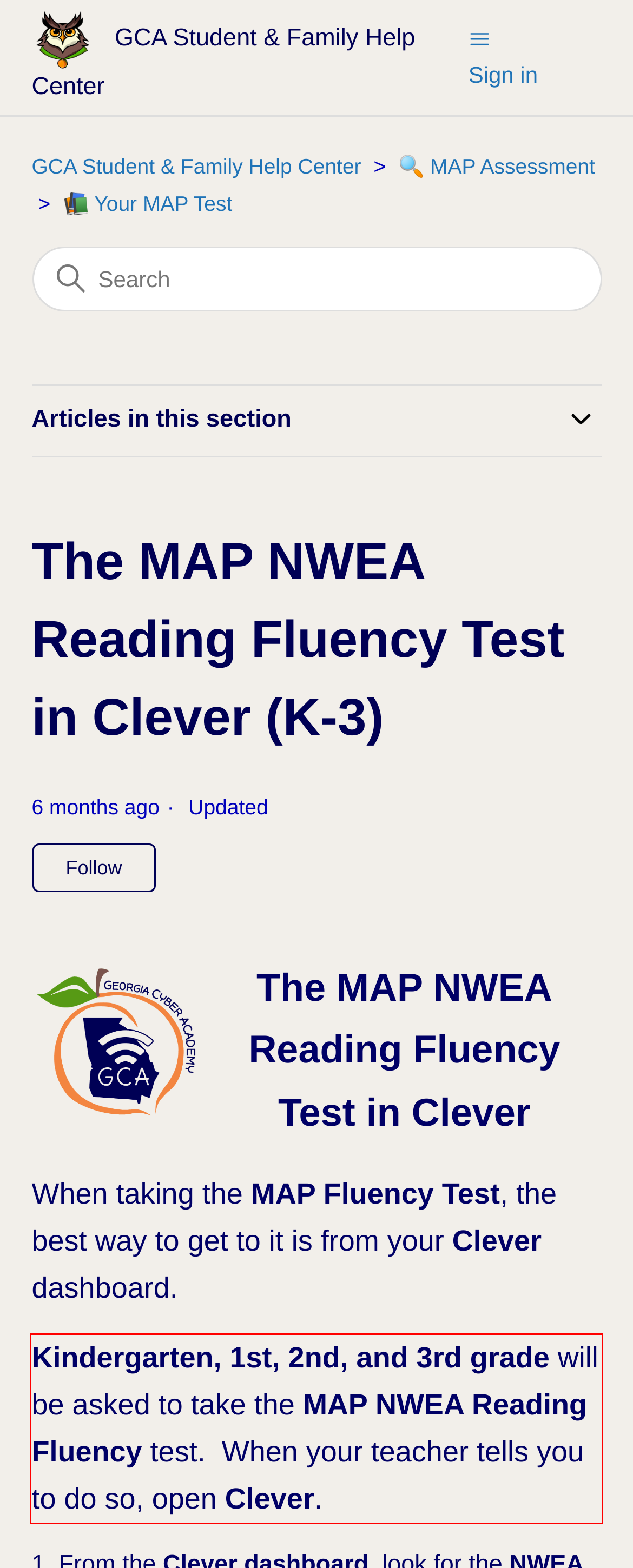Given a webpage screenshot, locate the red bounding box and extract the text content found inside it.

Kindergarten, 1st, 2nd, and 3rd grade will be asked to take the MAP NWEA Reading Fluency test. When your teacher tells you to do so, open Clever.